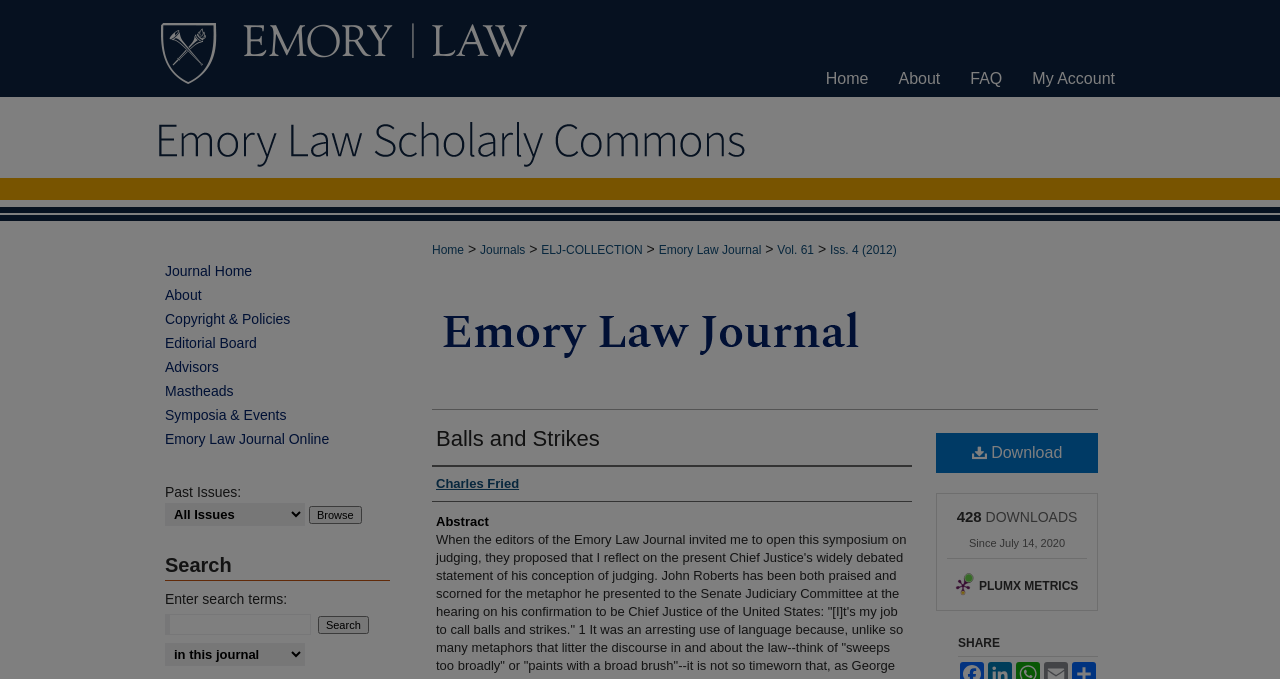Answer the question below using just one word or a short phrase: 
What is the issue number of the journal?

Iss. 4 (2012)